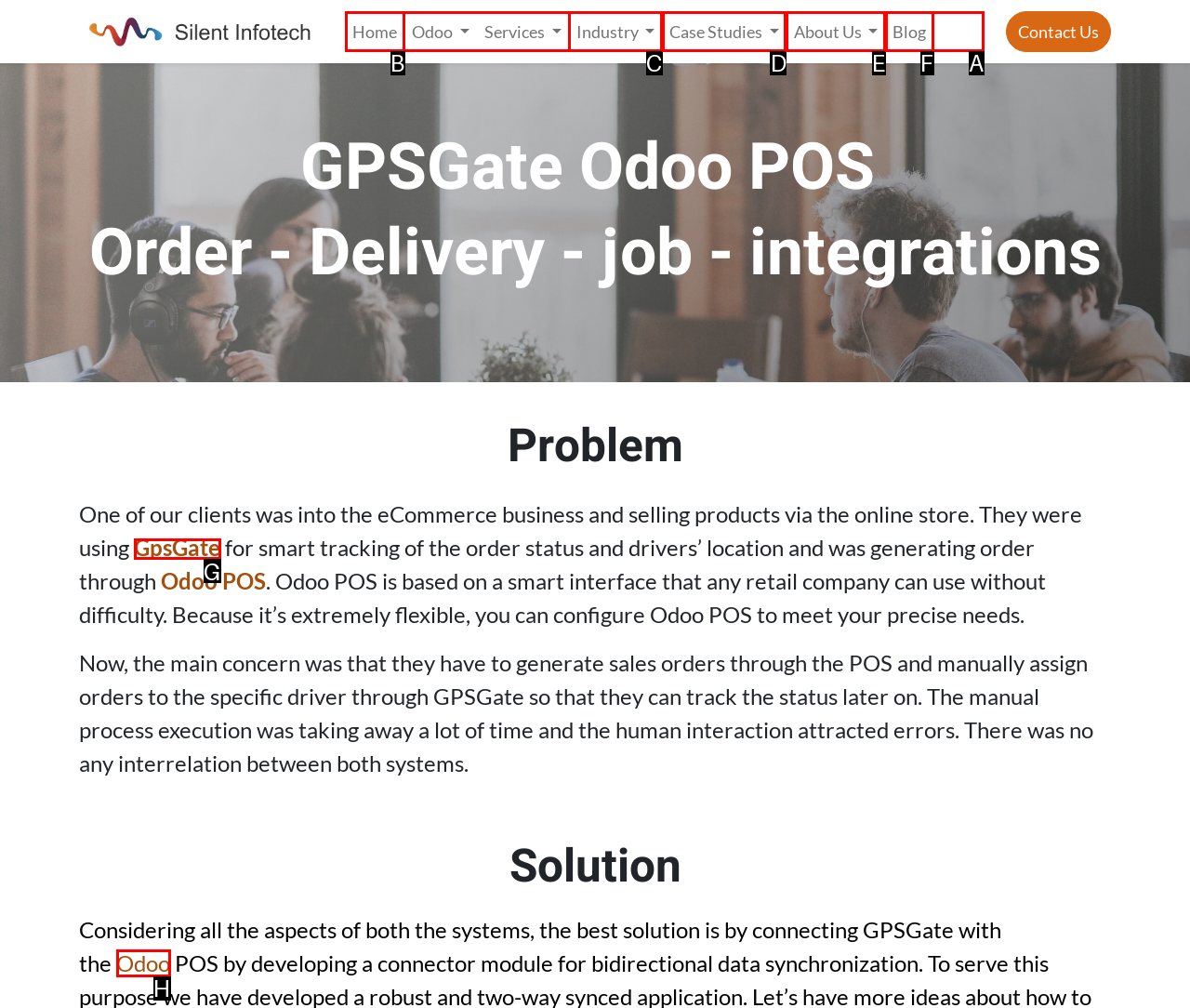Find the UI element described as: CALL DAYNE (828) 455-7900
Reply with the letter of the appropriate option.

None